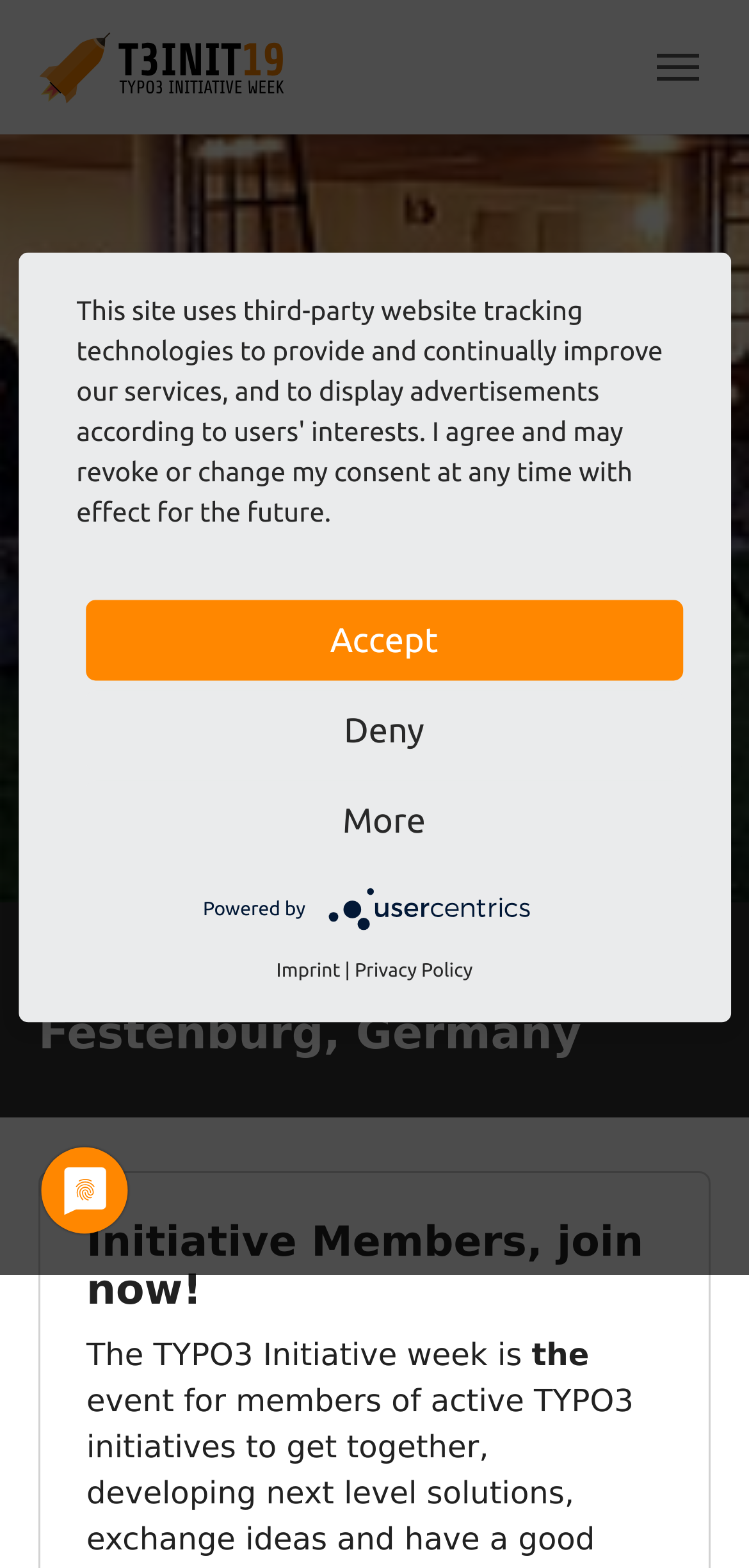Provide the bounding box coordinates in the format (top-left x, top-left y, bottom-right x, bottom-right y). All values are floating point numbers between 0 and 1. Determine the bounding box coordinate of the UI element described as: Usercentrics Consent Management Platform Logo

[0.434, 0.572, 0.729, 0.585]